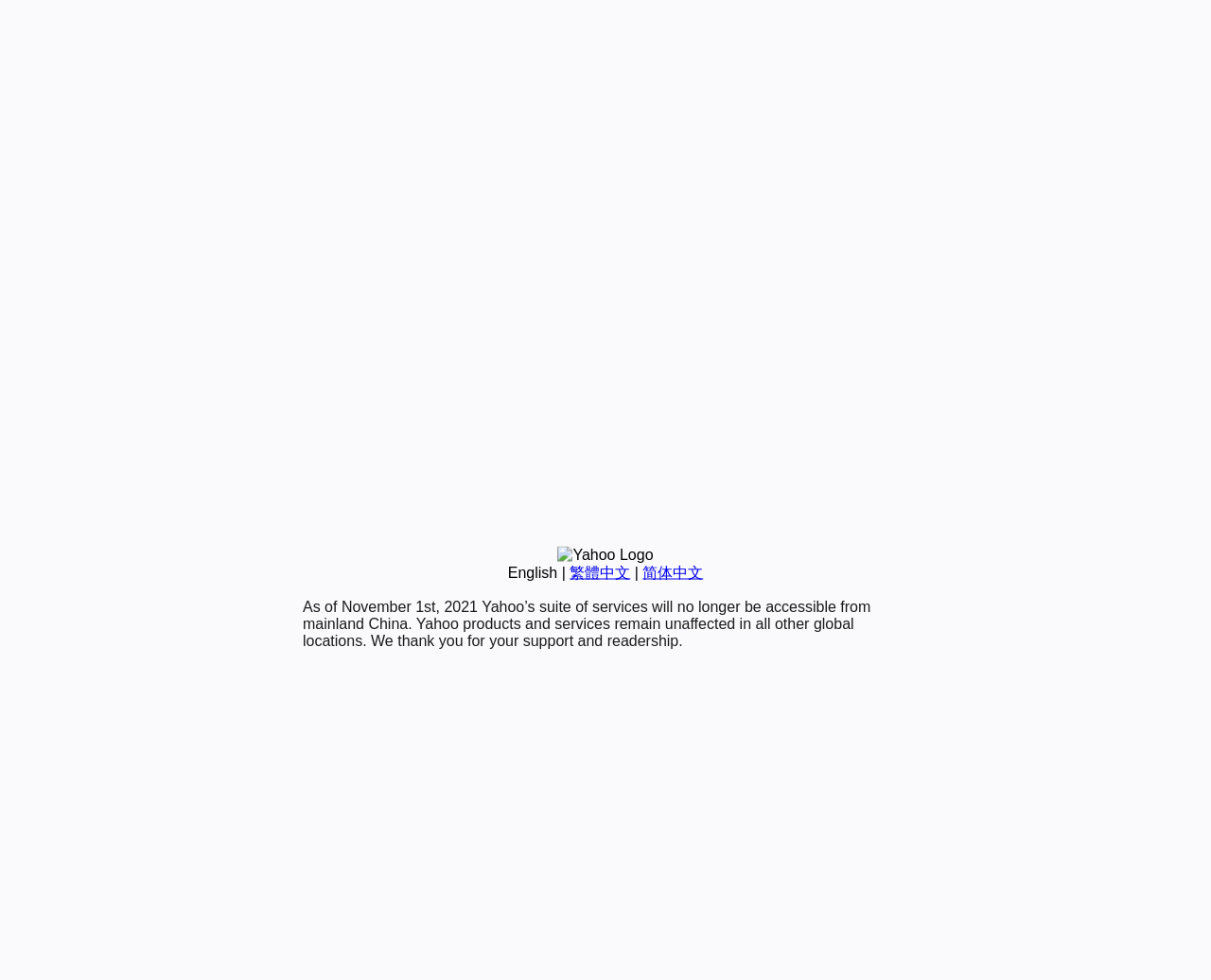Given the element description, predict the bounding box coordinates in the format (top-left x, top-left y, bottom-right x, bottom-right y). Make sure all values are between 0 and 1. Here is the element description: 简体中文

[0.531, 0.576, 0.581, 0.592]